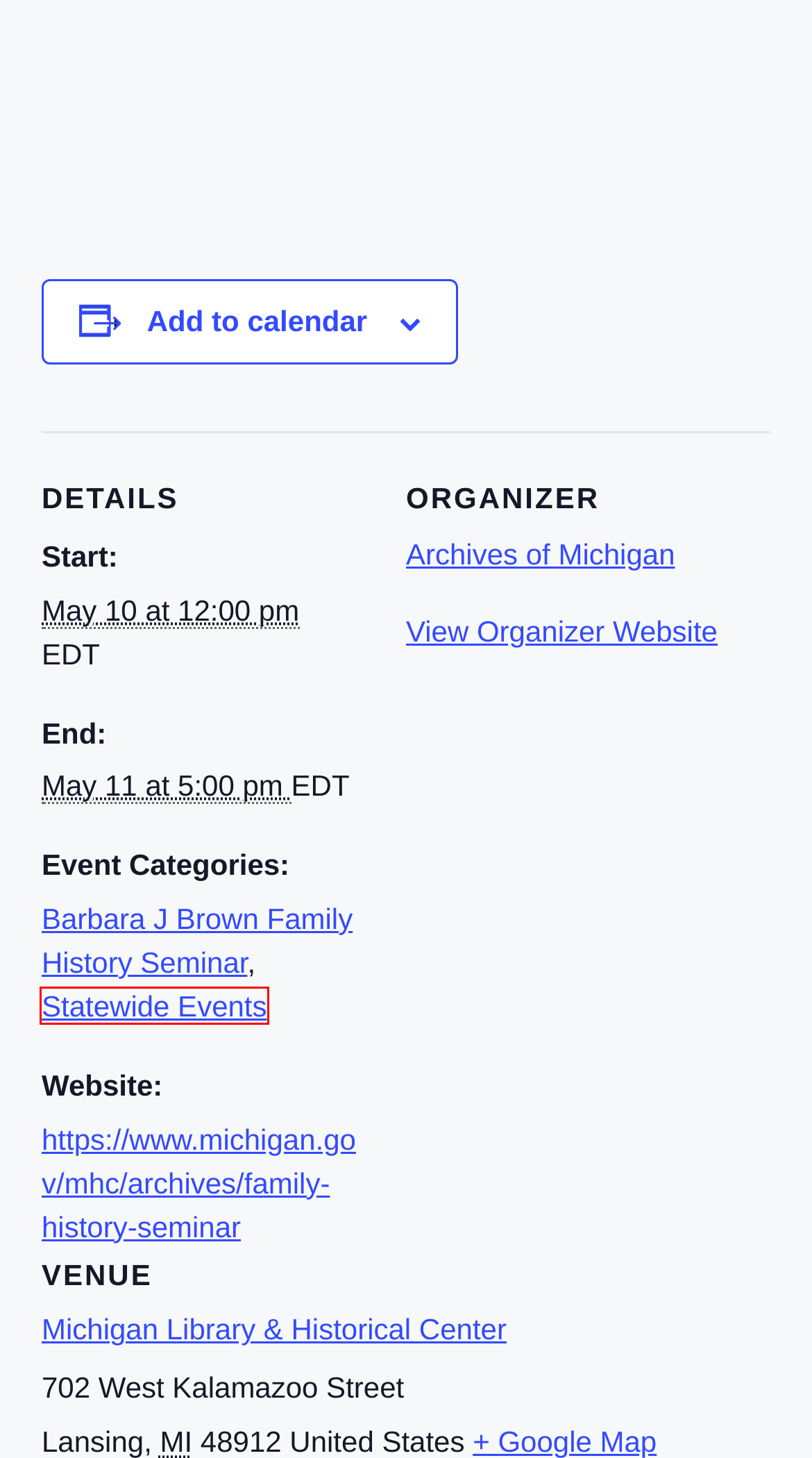You are looking at a screenshot of a webpage with a red bounding box around an element. Determine the best matching webpage description for the new webpage resulting from clicking the element in the red bounding box. Here are the descriptions:
A. 2024 MGC Fall Family History Event with Angie Bush, MS - Michigan Genealogical Council
B. Michigan Library & Historical Center - Michigan Genealogical Council
C. Barbara J Brown Family History Seminar - Michigan Genealogical Council
D. Archives of Michigan - Michigan Genealogical Council
E. Home - Michigan Genealogical Council
F. Barbara J. Brown Family History Seminar
G. Statewide Events - Michigan Genealogical Council
H. 2024 Virtual Family History Conference – Expanding Possibilities - Michigan Genealogical Council

G